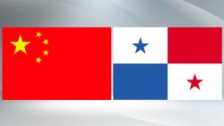Elaborate on all the features and components visible in the image.

This image features the flags of China and Panama displayed side by side. On the left, the flag of China is prominent, characterized by its bright red background and a large golden star accompanied by four smaller stars. To the right, the flag of Panama presents a more intricate design, divided into four quadrants—two of which are red and blue, featuring a five-pointed star in the blue quadrant. This visual representation symbolizes the diplomatic relations and significant political interactions between China and Panama, particularly in light of recent events such as Xi Jinping's congratulatory message to Panamanian President-elect Jose Raul Mulino. The image serves as a backdrop to discussions surrounding Sino-Panamanian relations and developments in both countries.